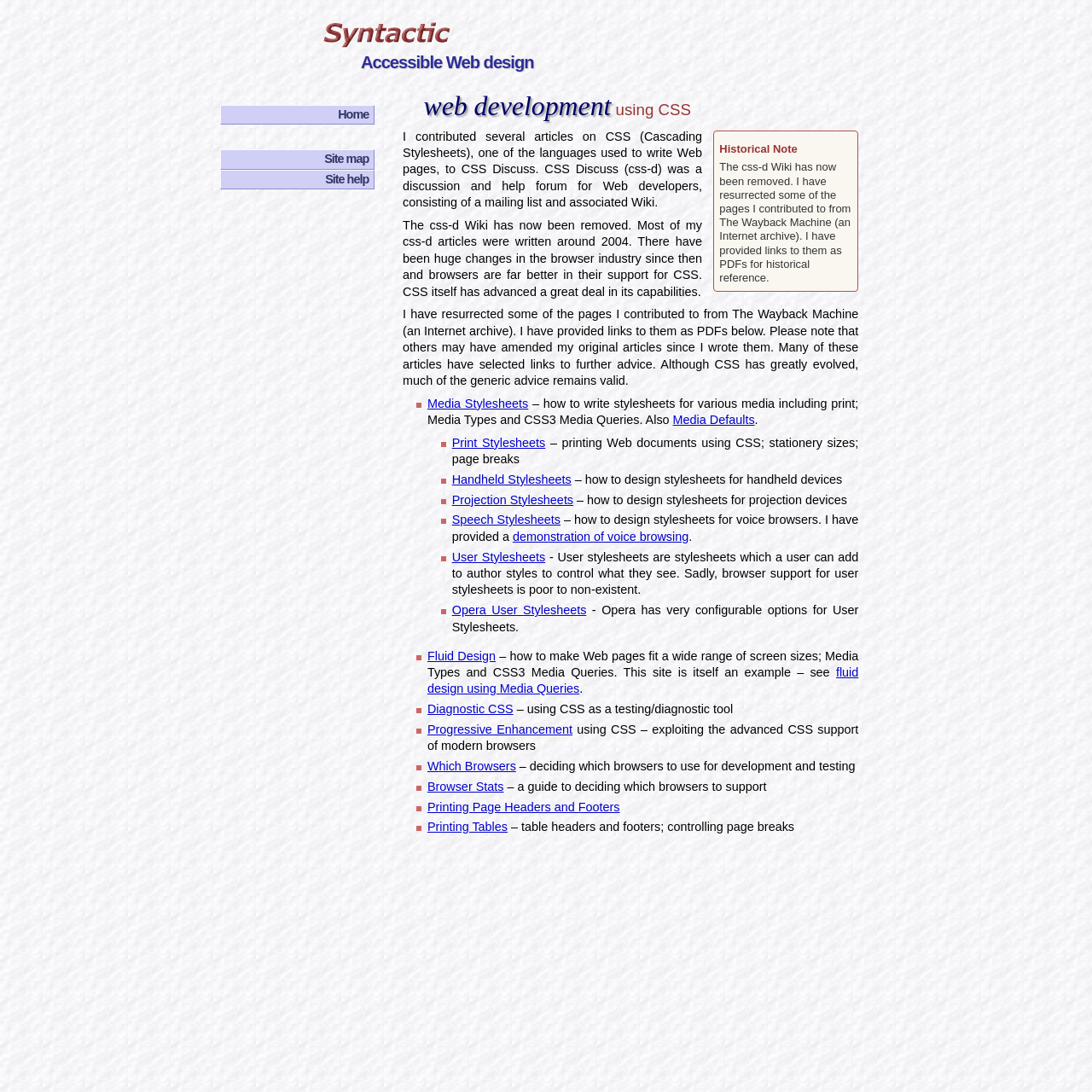Determine the bounding box coordinates of the clickable element to achieve the following action: 'Follow the 'Fluid Design' link'. Provide the coordinates as four float values between 0 and 1, formatted as [left, top, right, bottom].

[0.391, 0.594, 0.454, 0.607]